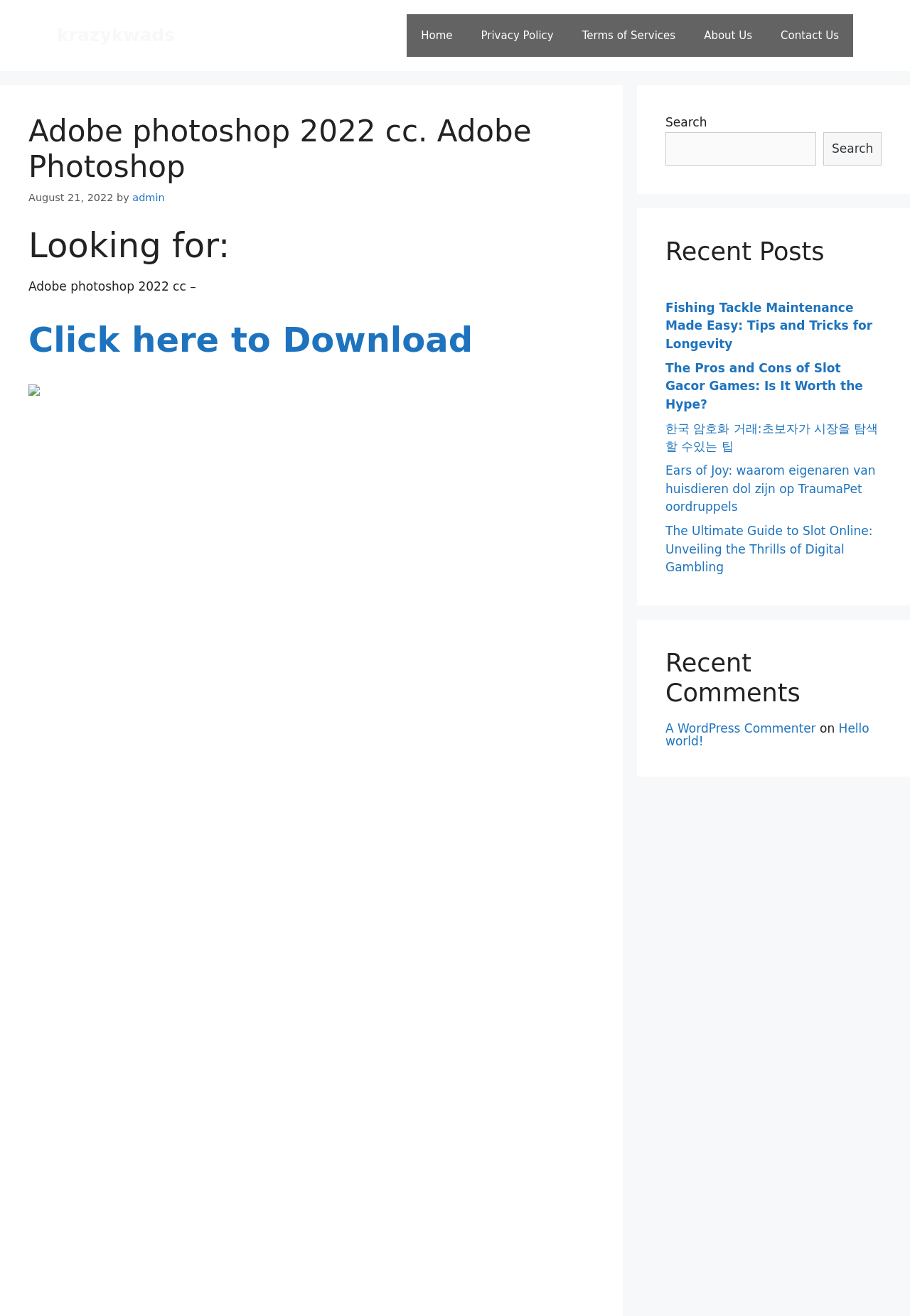Highlight the bounding box coordinates of the element you need to click to perform the following instruction: "Click on the 'Home' link."

[0.447, 0.011, 0.513, 0.043]